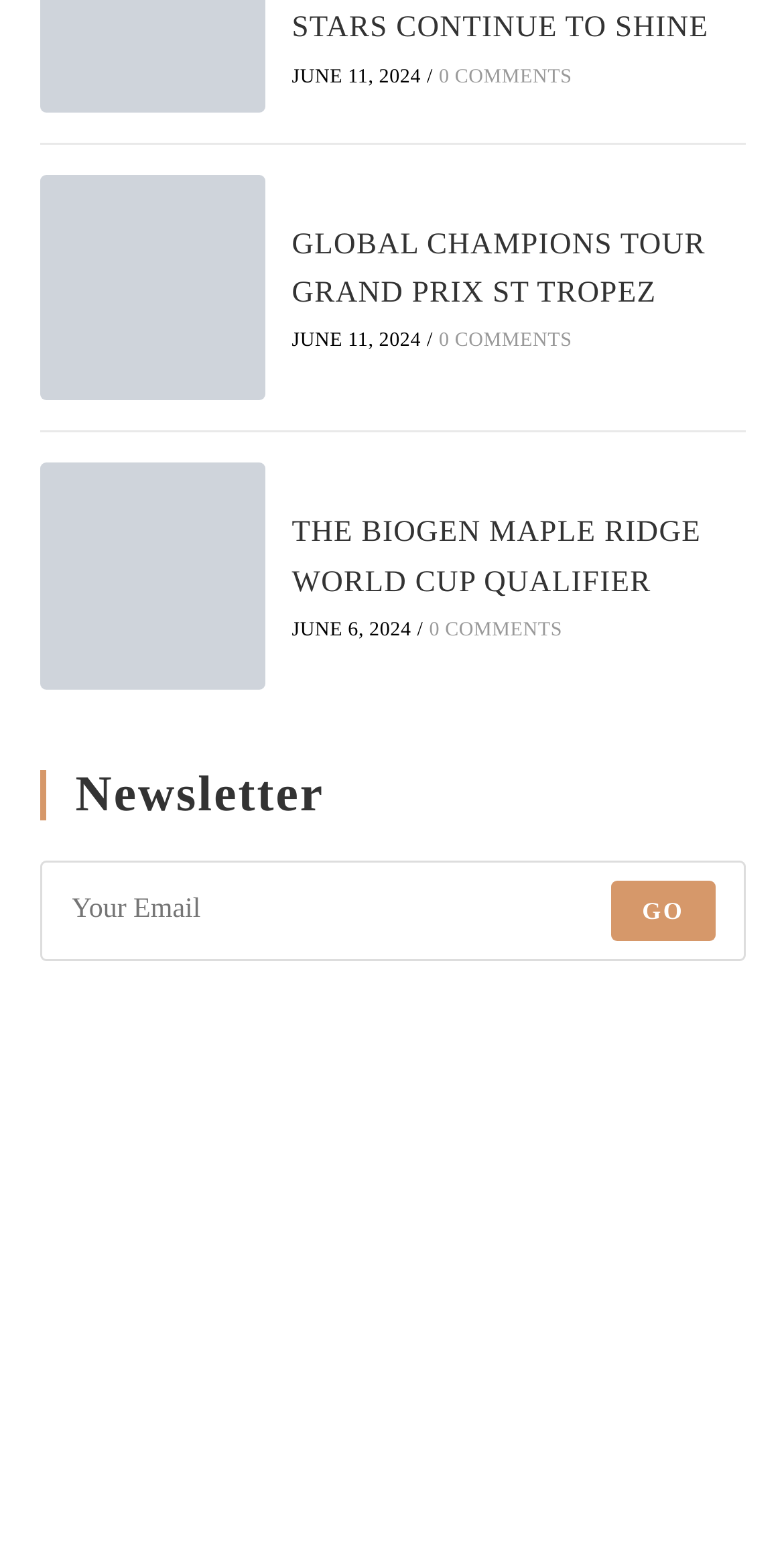How many figures are there at the bottom of the page?
Your answer should be a single word or phrase derived from the screenshot.

2